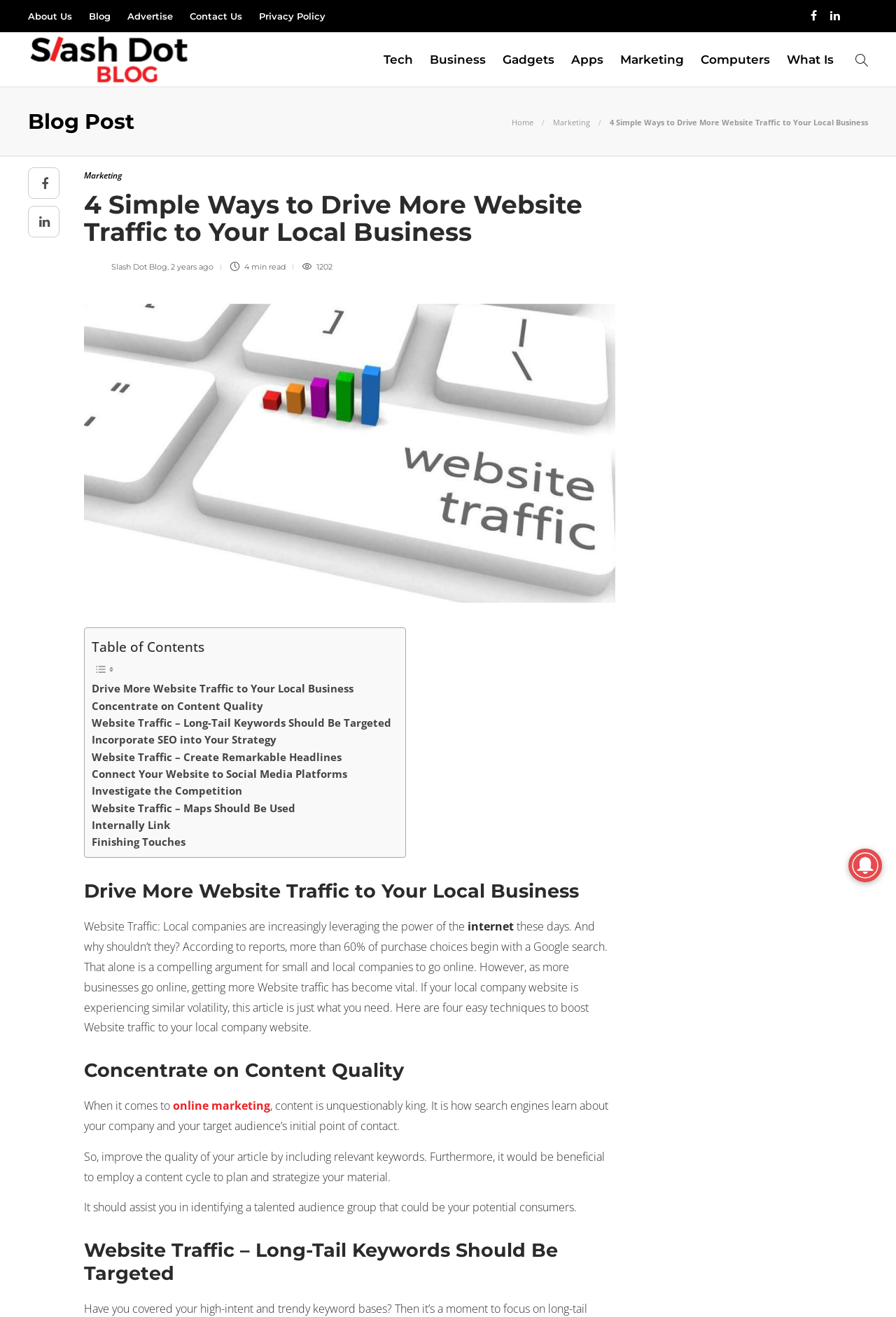Please find and report the bounding box coordinates of the element to click in order to perform the following action: "View the table of contents". The coordinates should be expressed as four float numbers between 0 and 1, in the format [left, top, right, bottom].

[0.102, 0.484, 0.228, 0.498]